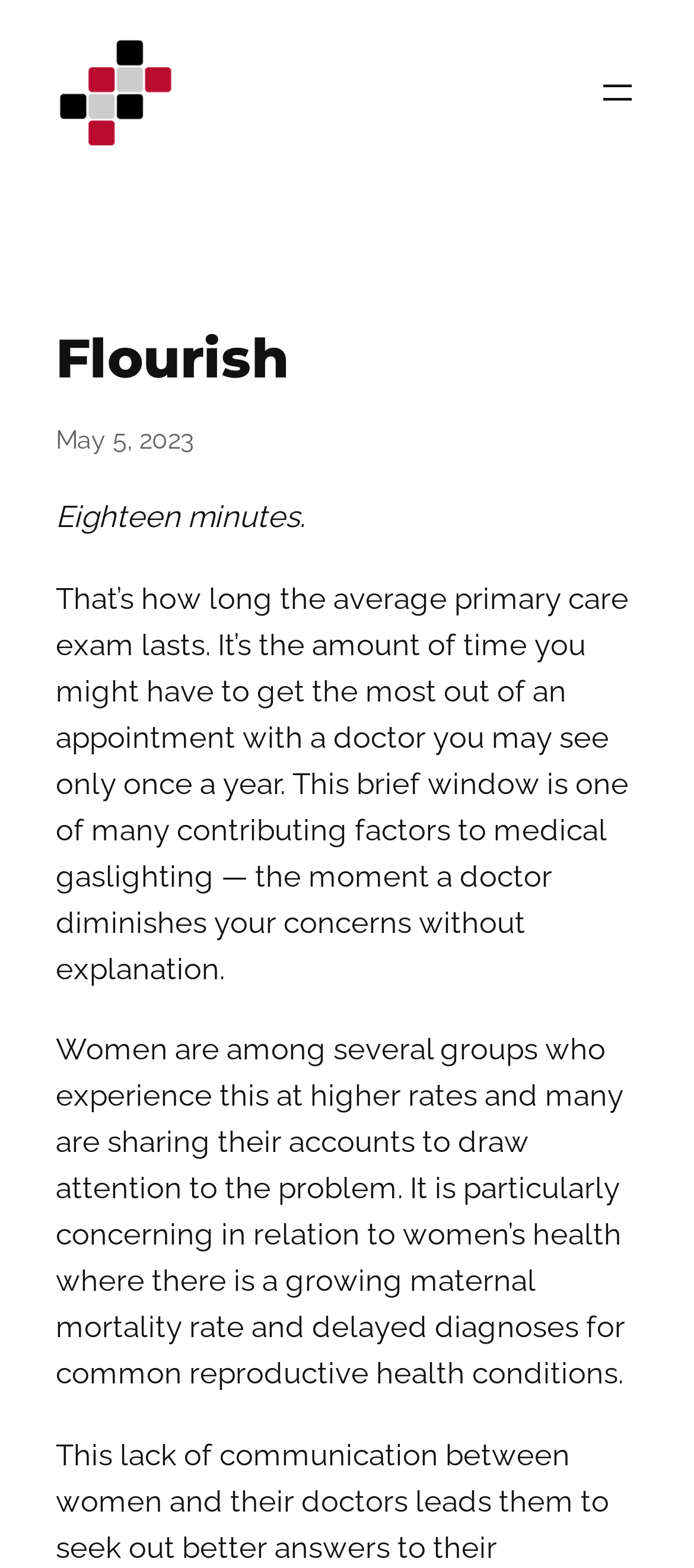Using the element description provided, determine the bounding box coordinates in the format (top-left x, top-left y, bottom-right x, bottom-right y). Ensure that all values are floating point numbers between 0 and 1. Element description: May 5, 2023

[0.08, 0.27, 0.277, 0.29]